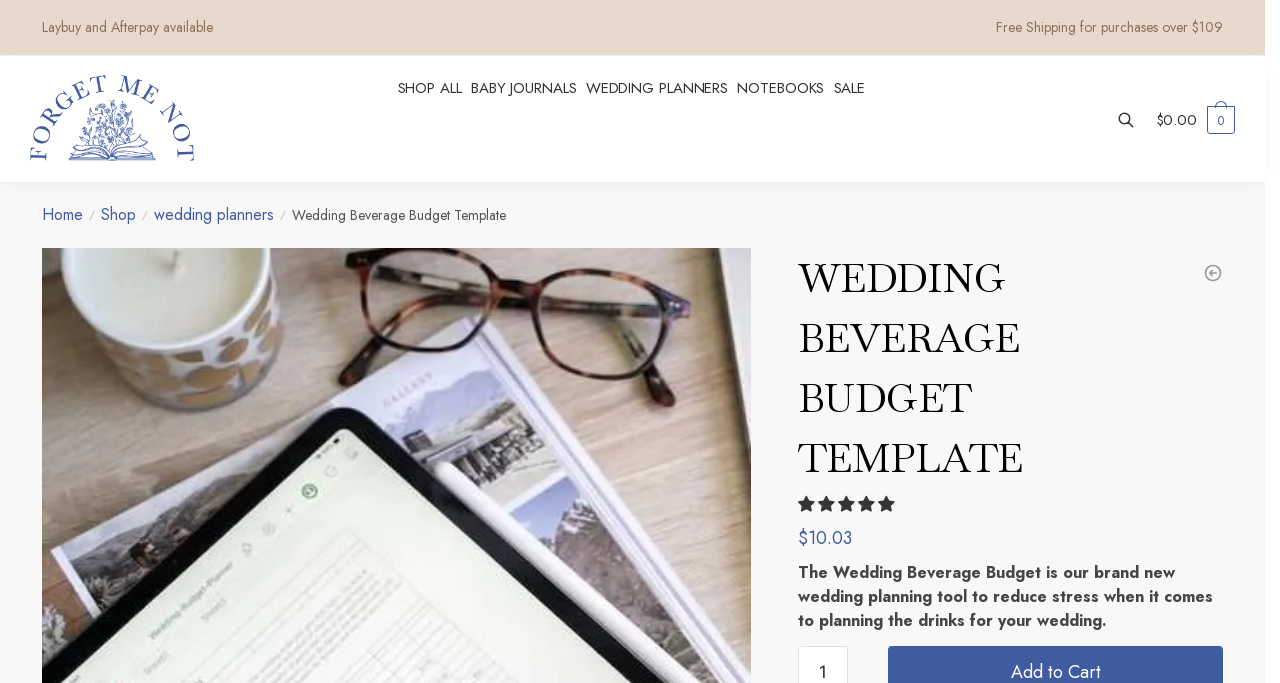What is the minimum purchase amount for free shipping?
Your answer should be a single word or phrase derived from the screenshot.

$109